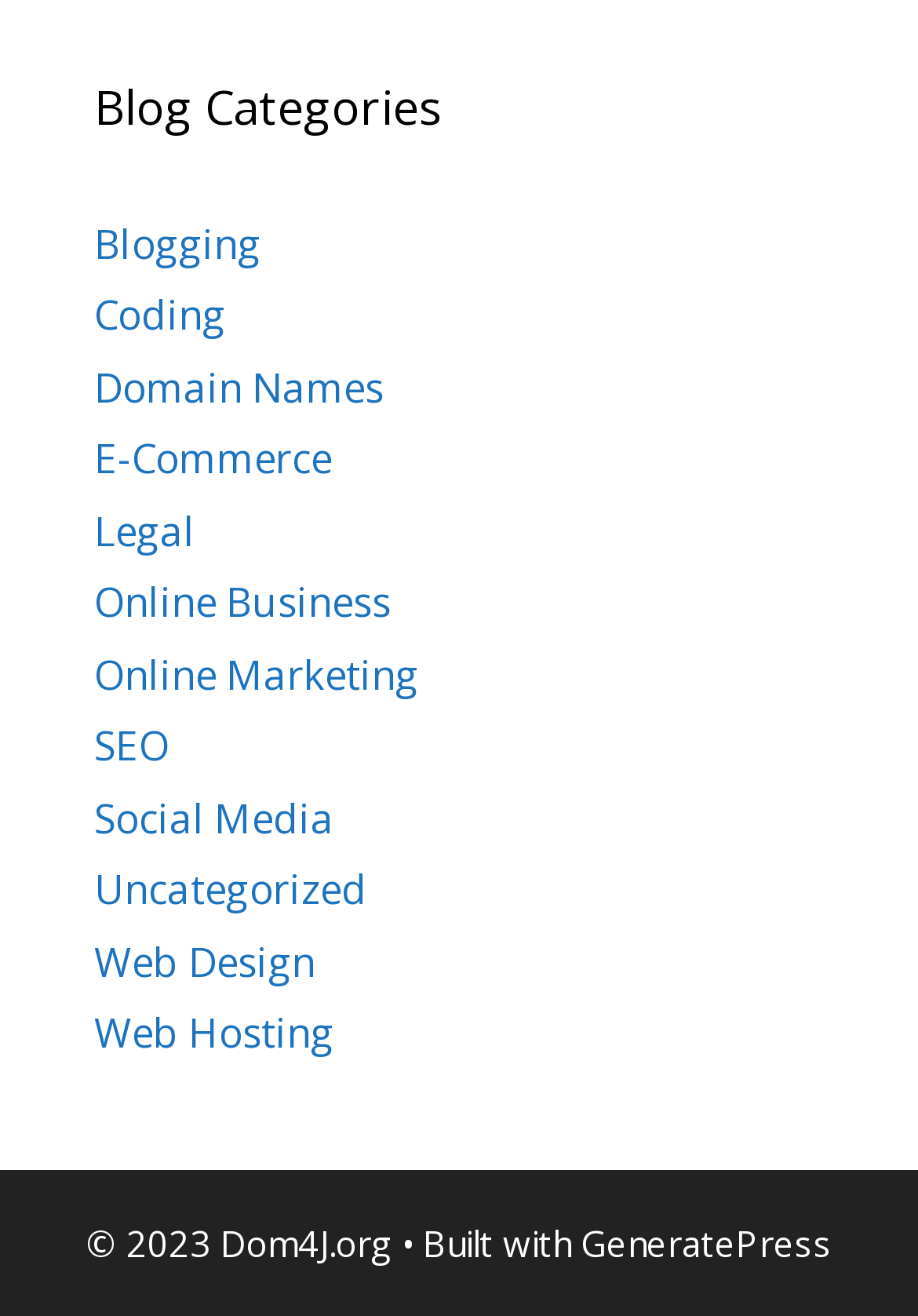Please mark the bounding box coordinates of the area that should be clicked to carry out the instruction: "learn about Web Design".

[0.103, 0.71, 0.344, 0.751]